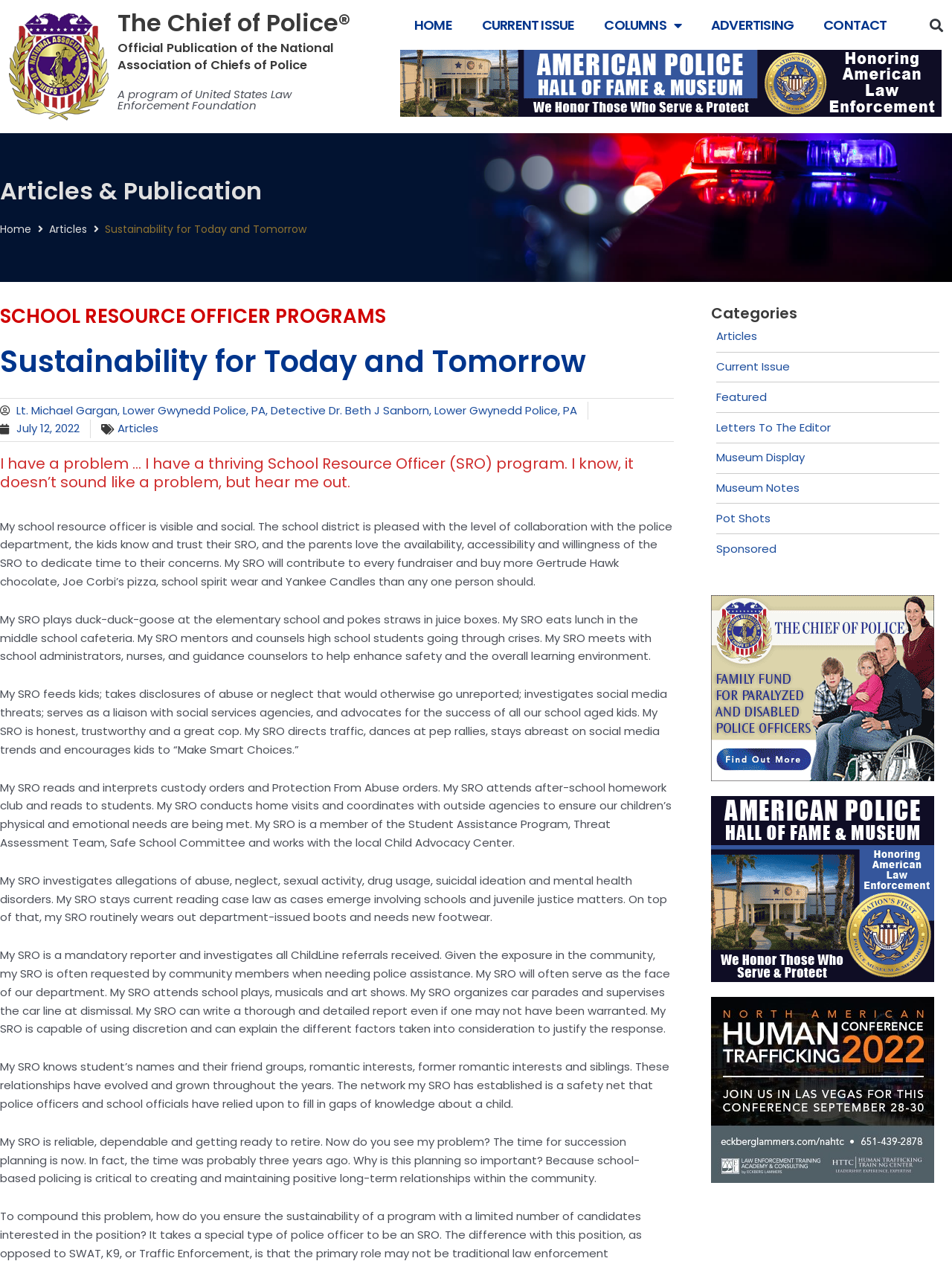Please identify the bounding box coordinates of the clickable element to fulfill the following instruction: "Click the HOME link". The coordinates should be four float numbers between 0 and 1, i.e., [left, top, right, bottom].

[0.42, 0.007, 0.491, 0.034]